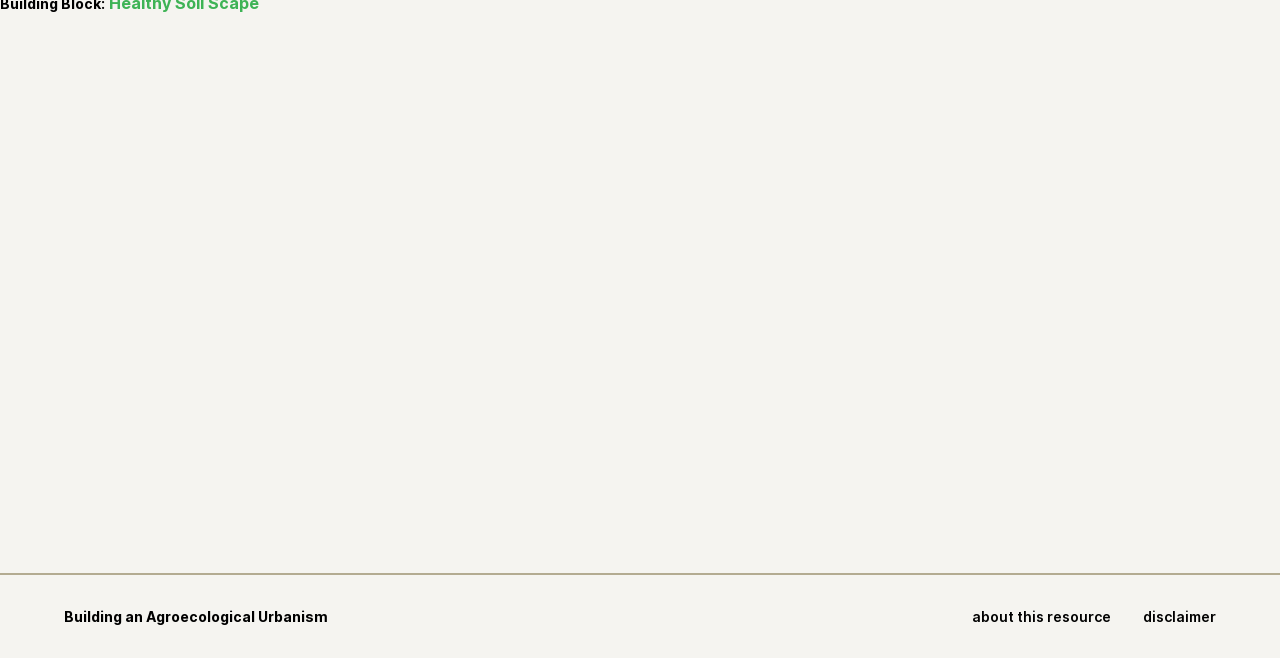Give the bounding box coordinates for the element described by: "about this resource".

[0.759, 0.924, 0.868, 0.95]